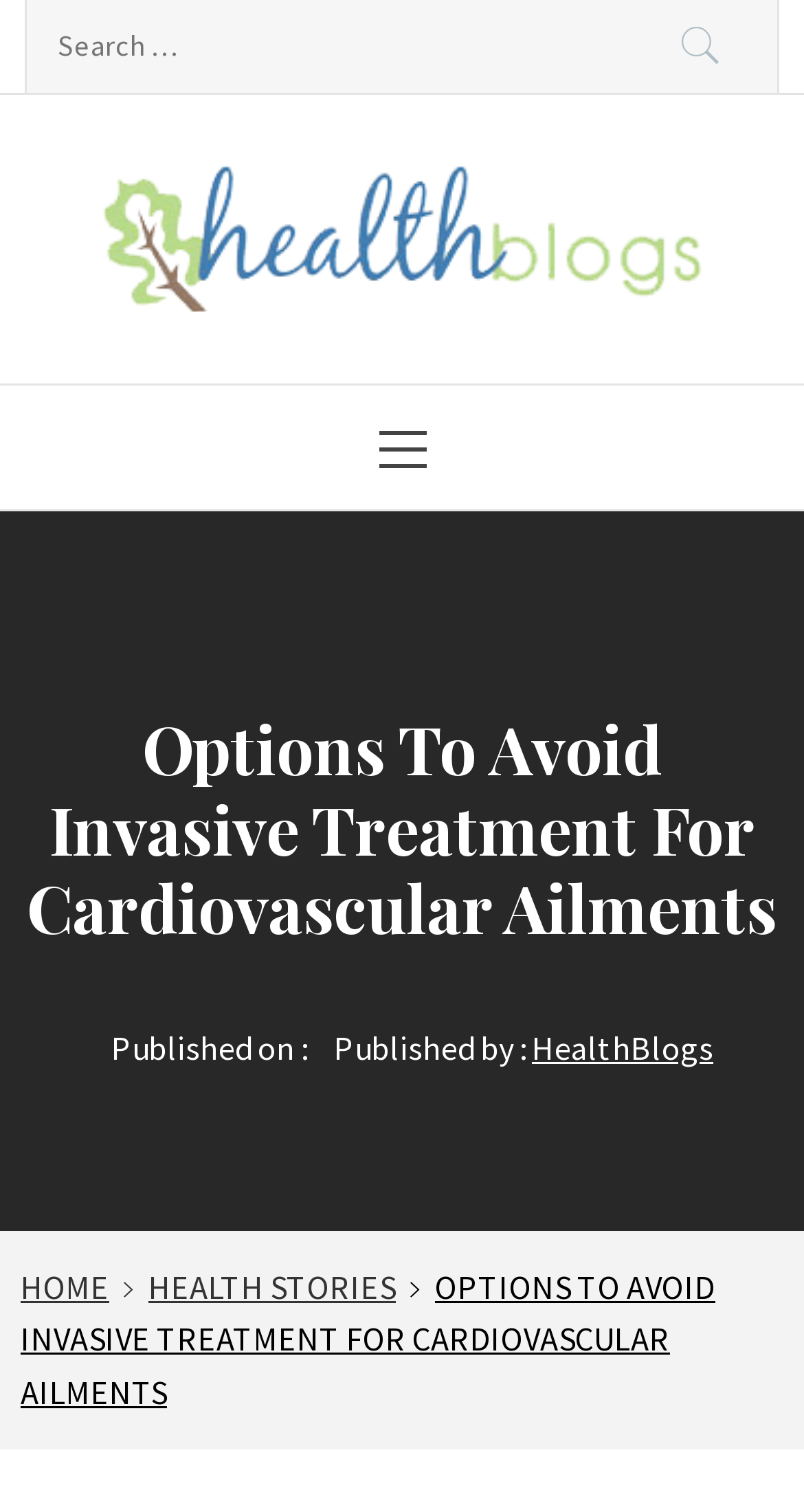Carefully examine the image and provide an in-depth answer to the question: Who is the author of the current article?

I determined the answer by looking at the 'Published by' label, which is accompanied by a link to 'HealthBlogs', suggesting that HealthBlogs is the author or publisher of the current article.